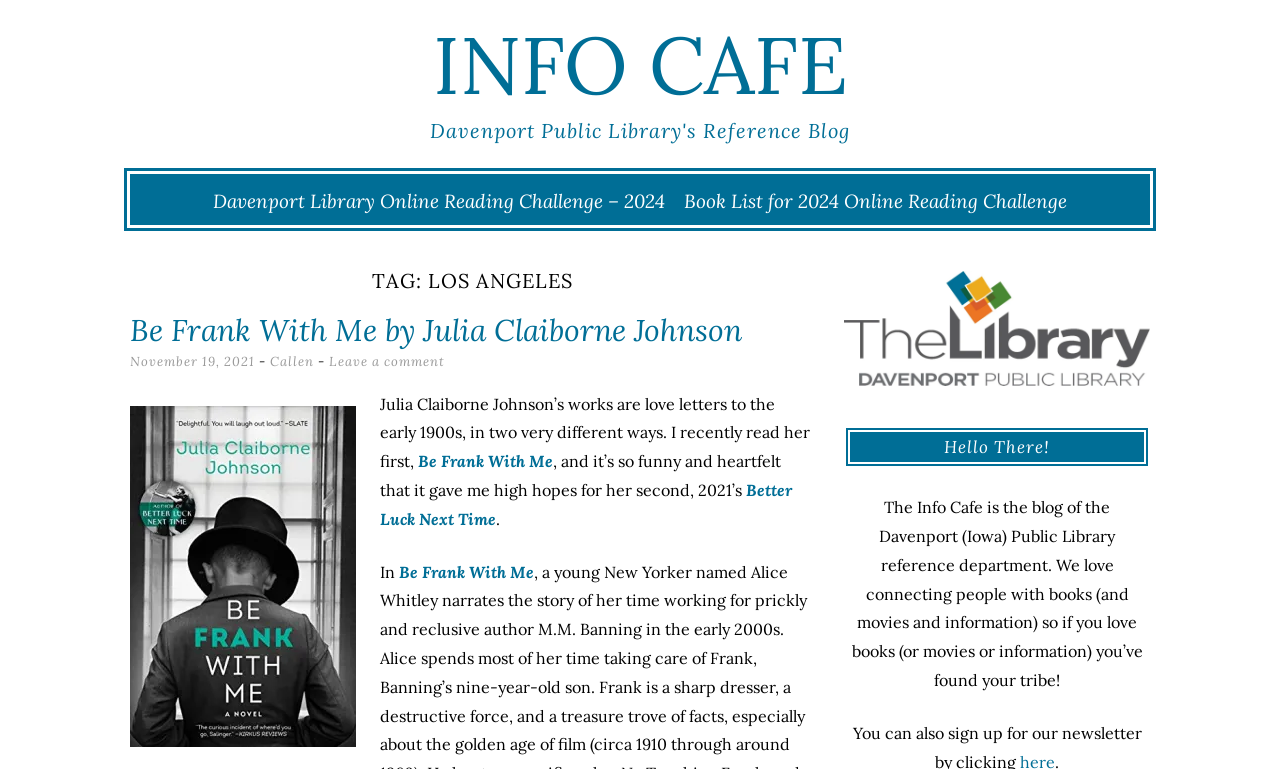Locate the bounding box coordinates of the clickable element to fulfill the following instruction: "Click on the 'Be Frank With Me by Julia Claiborne Johnson' link". Provide the coordinates as four float numbers between 0 and 1 in the format [left, top, right, bottom].

[0.102, 0.405, 0.58, 0.454]